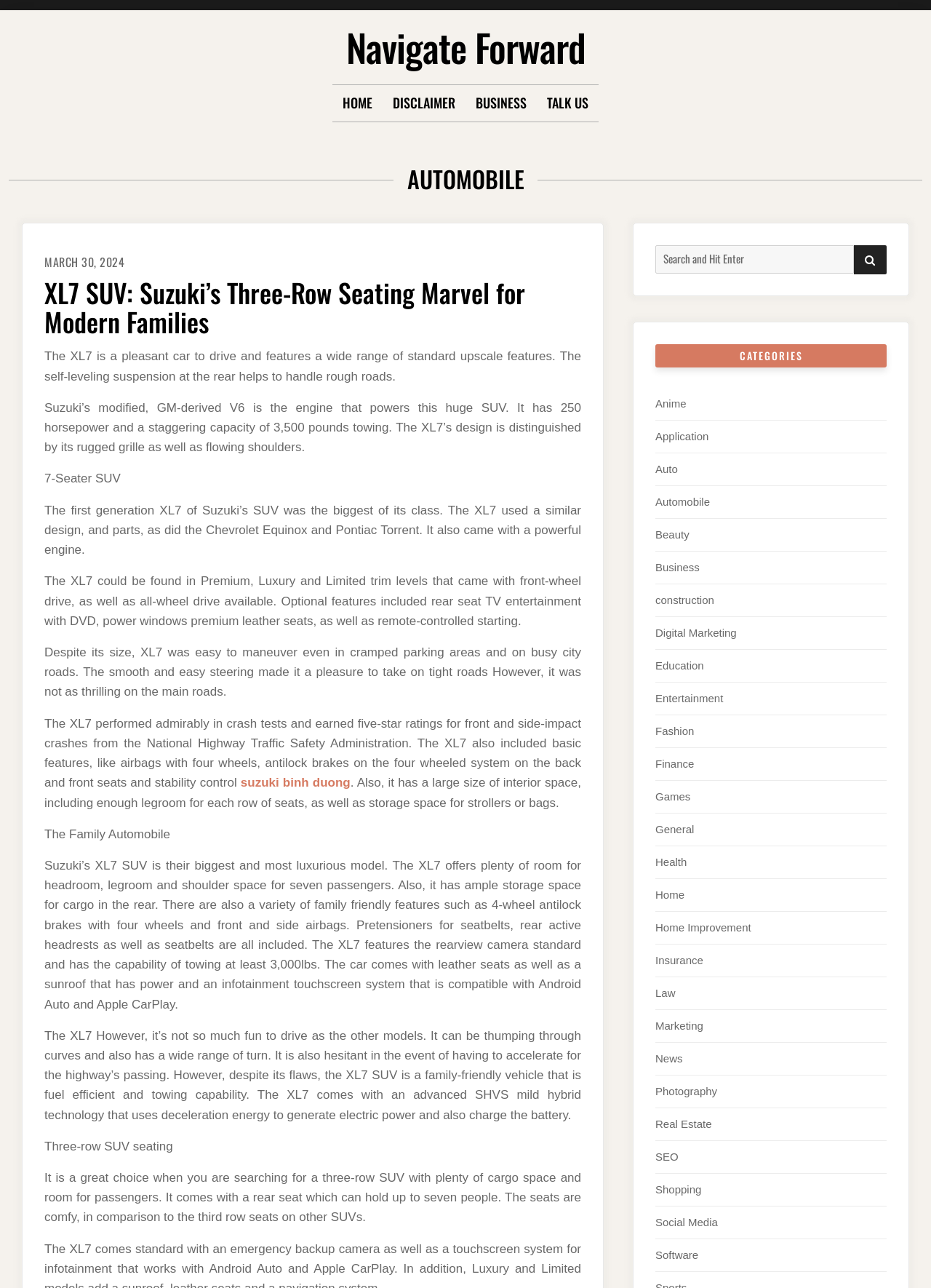Indicate the bounding box coordinates of the element that must be clicked to execute the instruction: "Search for something". The coordinates should be given as four float numbers between 0 and 1, i.e., [left, top, right, bottom].

[0.917, 0.191, 0.952, 0.213]